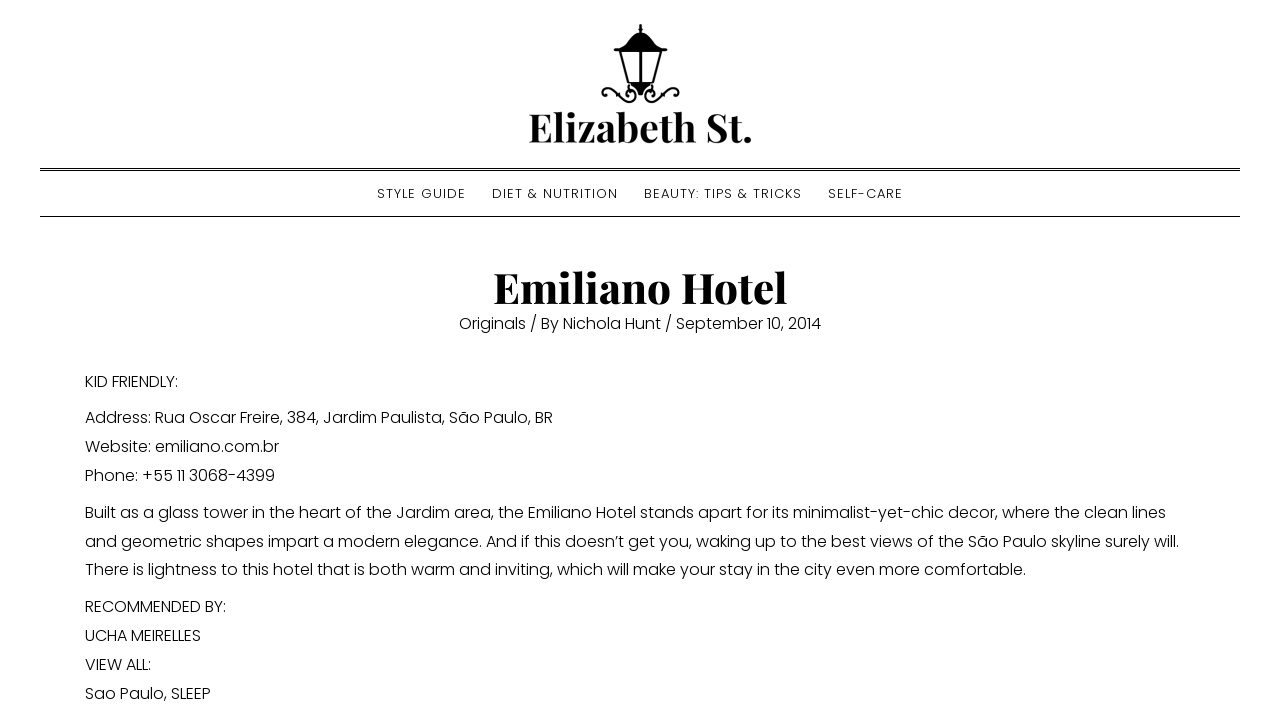Please identify the bounding box coordinates for the region that you need to click to follow this instruction: "Read more about the hotel's minimalist-yet-chic decor".

[0.066, 0.693, 0.921, 0.804]